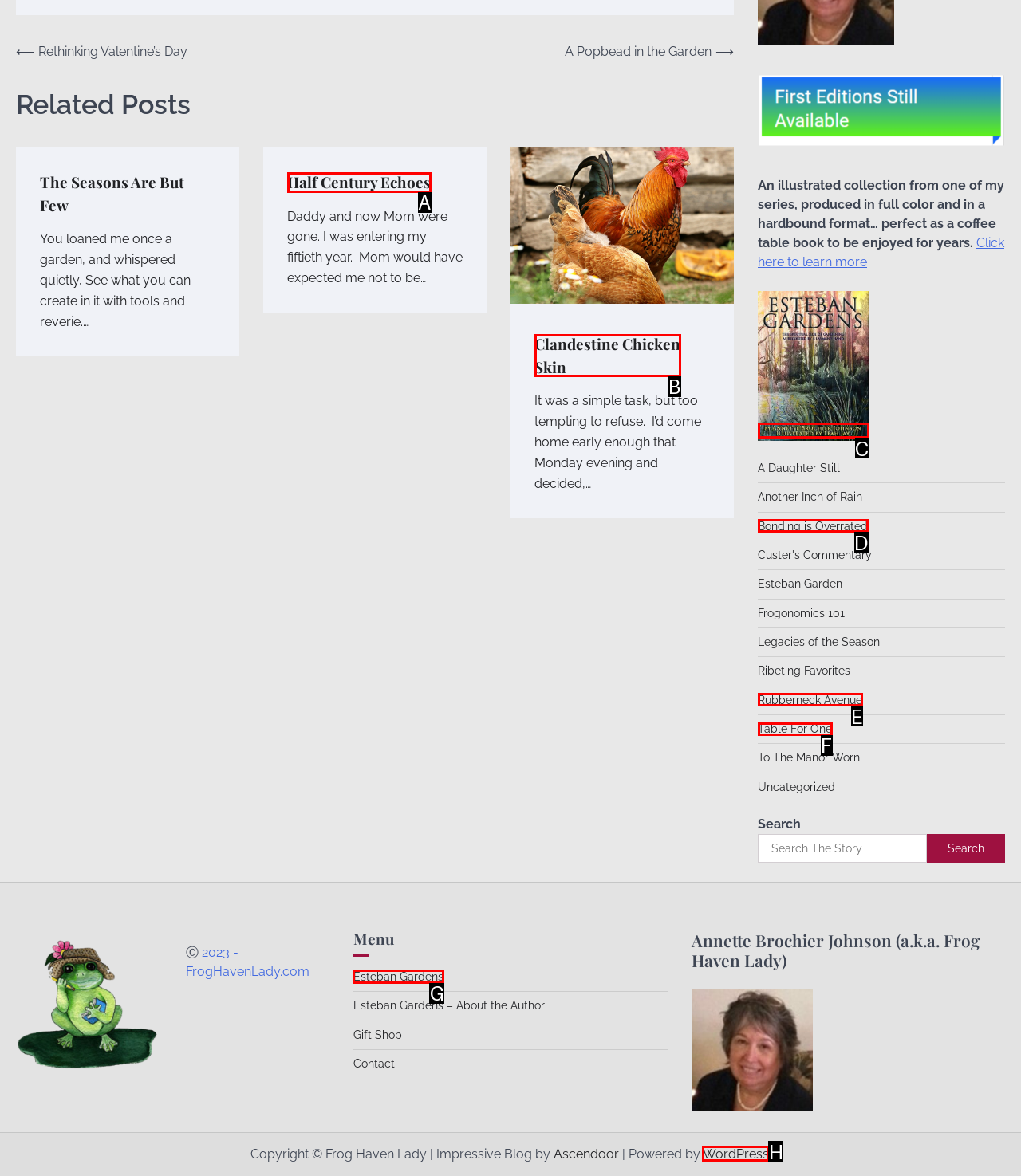Determine the correct UI element to click for this instruction: Visit the 'Esteban Gardens' page. Respond with the letter of the chosen element.

G